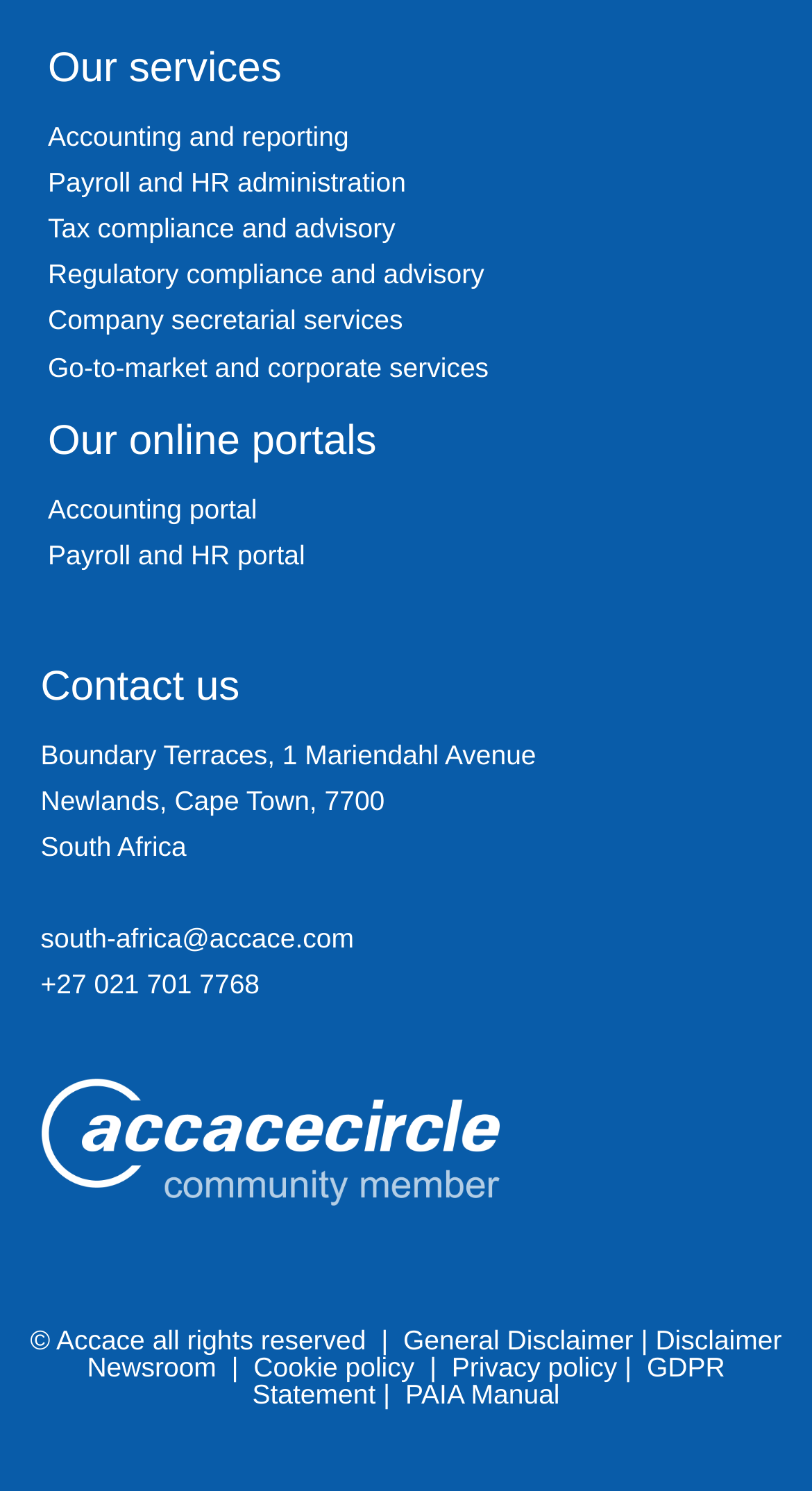Please identify the bounding box coordinates of the element's region that I should click in order to complete the following instruction: "View accounting and reporting services". The bounding box coordinates consist of four float numbers between 0 and 1, i.e., [left, top, right, bottom].

[0.059, 0.081, 0.43, 0.102]